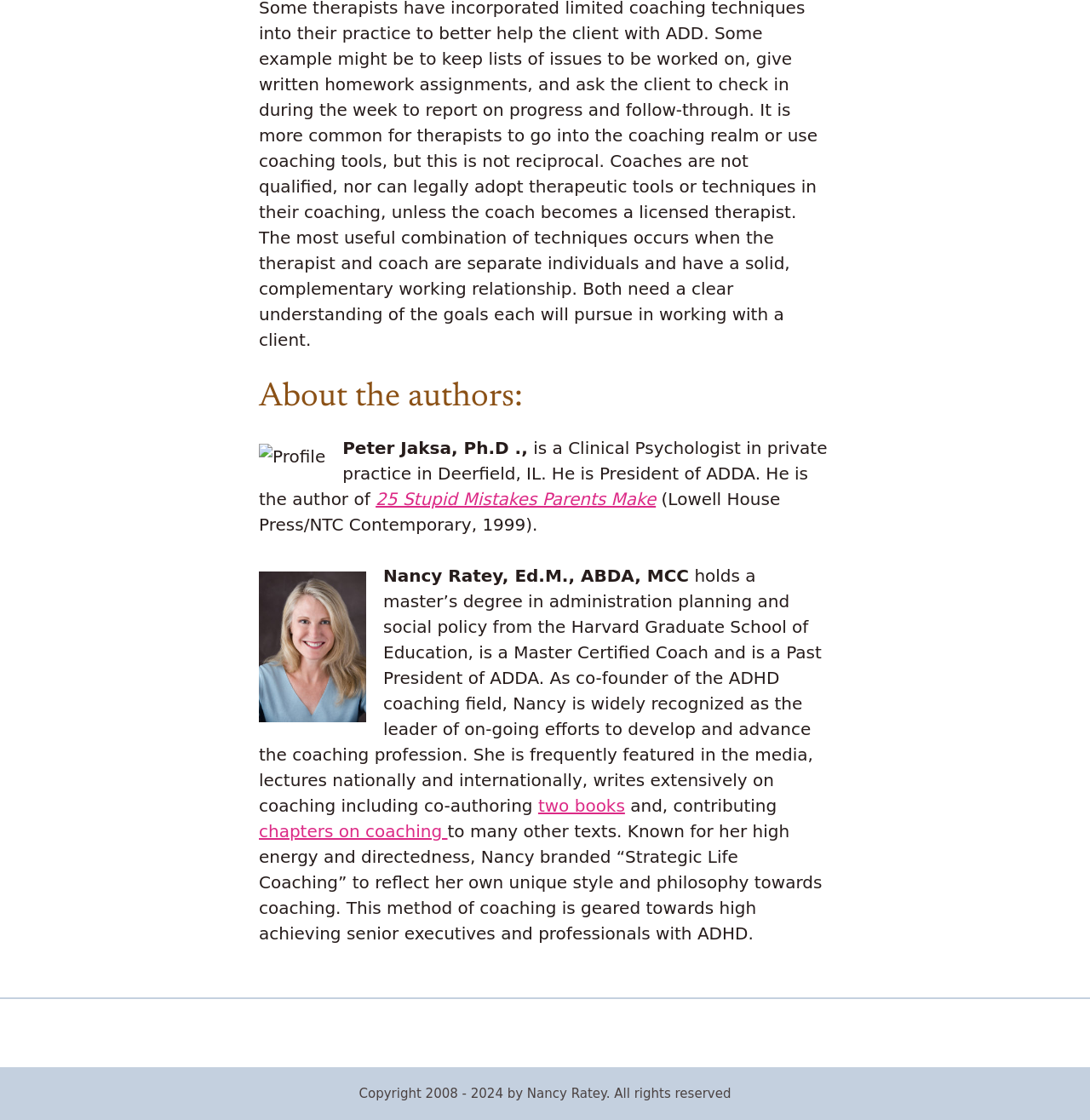How many books did Nancy Ratey co-author?
Look at the image and answer the question using a single word or phrase.

two